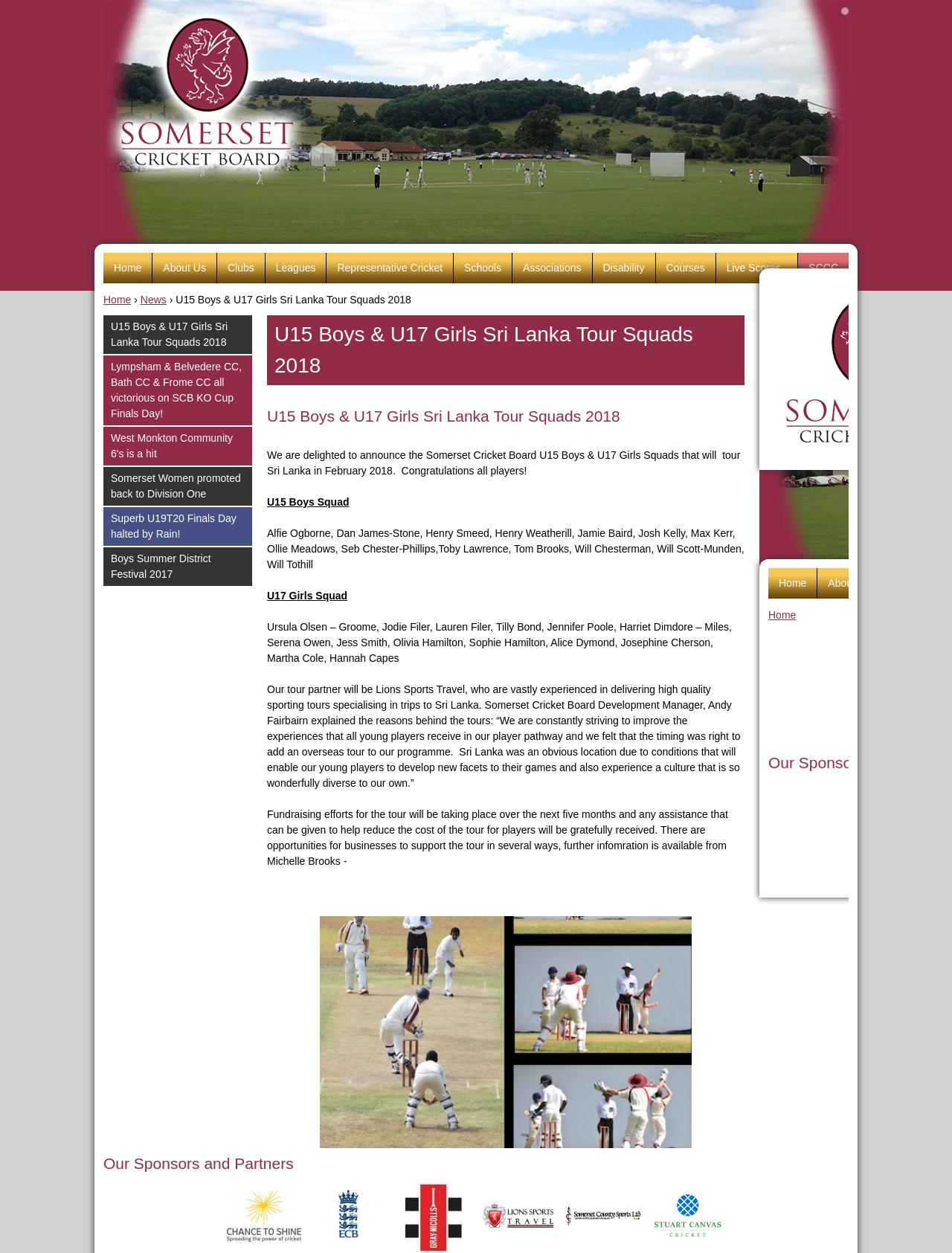Find the headline of the webpage and generate its text content.

U15 Boys & U17 Girls Sri Lanka Tour Squads 2018​